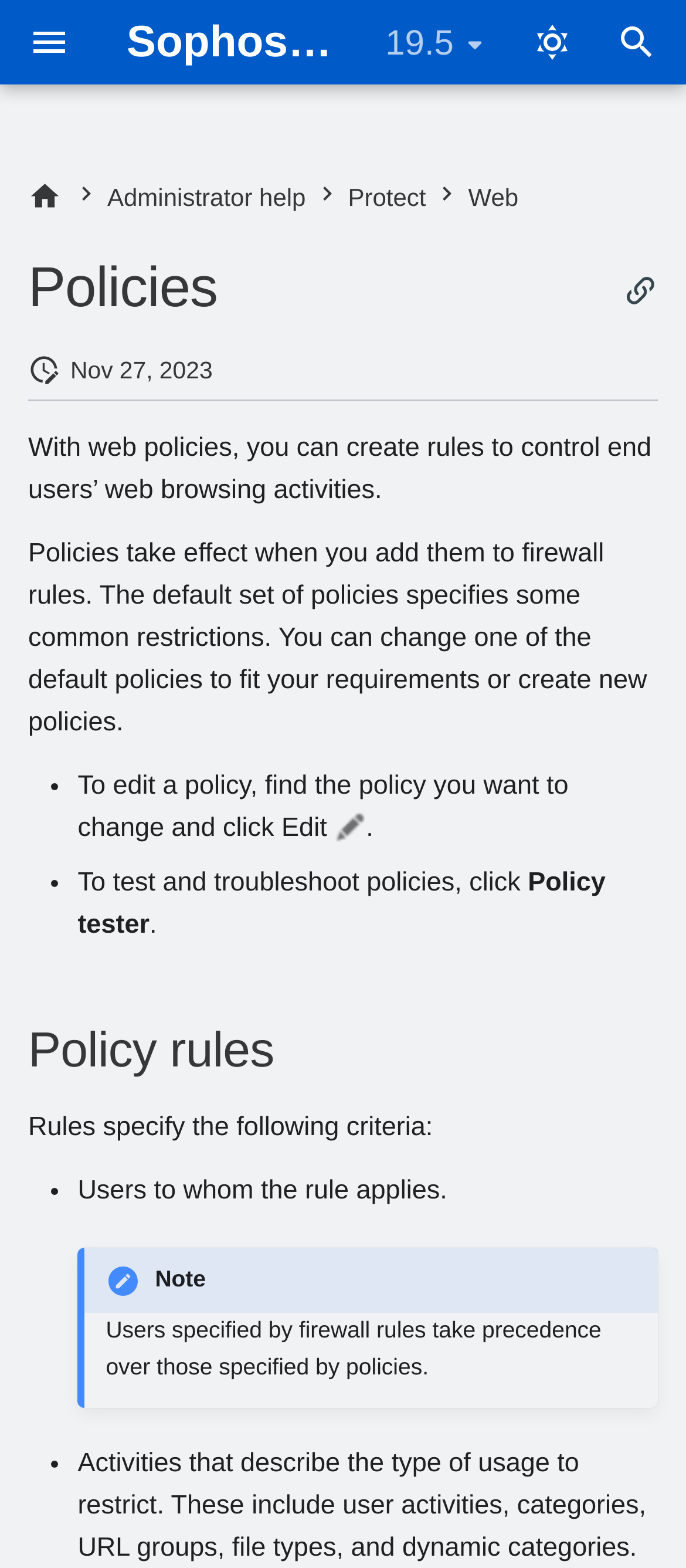Identify the bounding box coordinates for the region of the element that should be clicked to carry out the instruction: "Search". The bounding box coordinates should be four float numbers between 0 and 1, i.e., [left, top, right, bottom].

[0.0, 0.0, 0.297, 0.054]